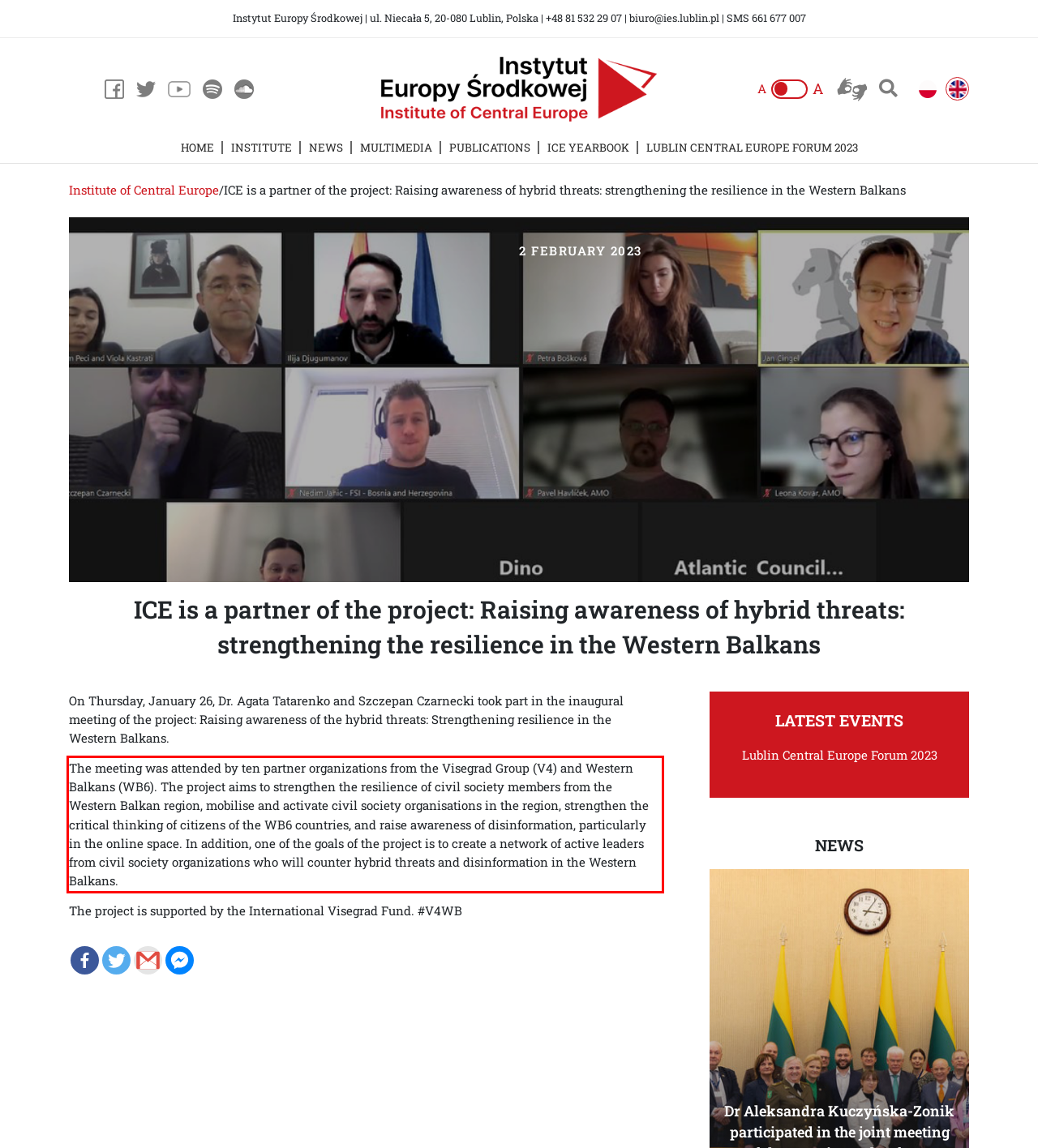Examine the webpage screenshot and use OCR to recognize and output the text within the red bounding box.

The meeting was attended by ten partner organizations from the Visegrad Group (V4) and Western Balkans (WB6). The project aims to strengthen the resilience of civil society members from the Western Balkan region, mobilise and activate civil society organisations in the region, strengthen the critical thinking of citizens of the WB6 countries, and raise awareness of disinformation, particularly in the online space. In addition, one of the goals of the project is to create a network of active leaders from civil society organizations who will counter hybrid threats and disinformation in the Western Balkans.